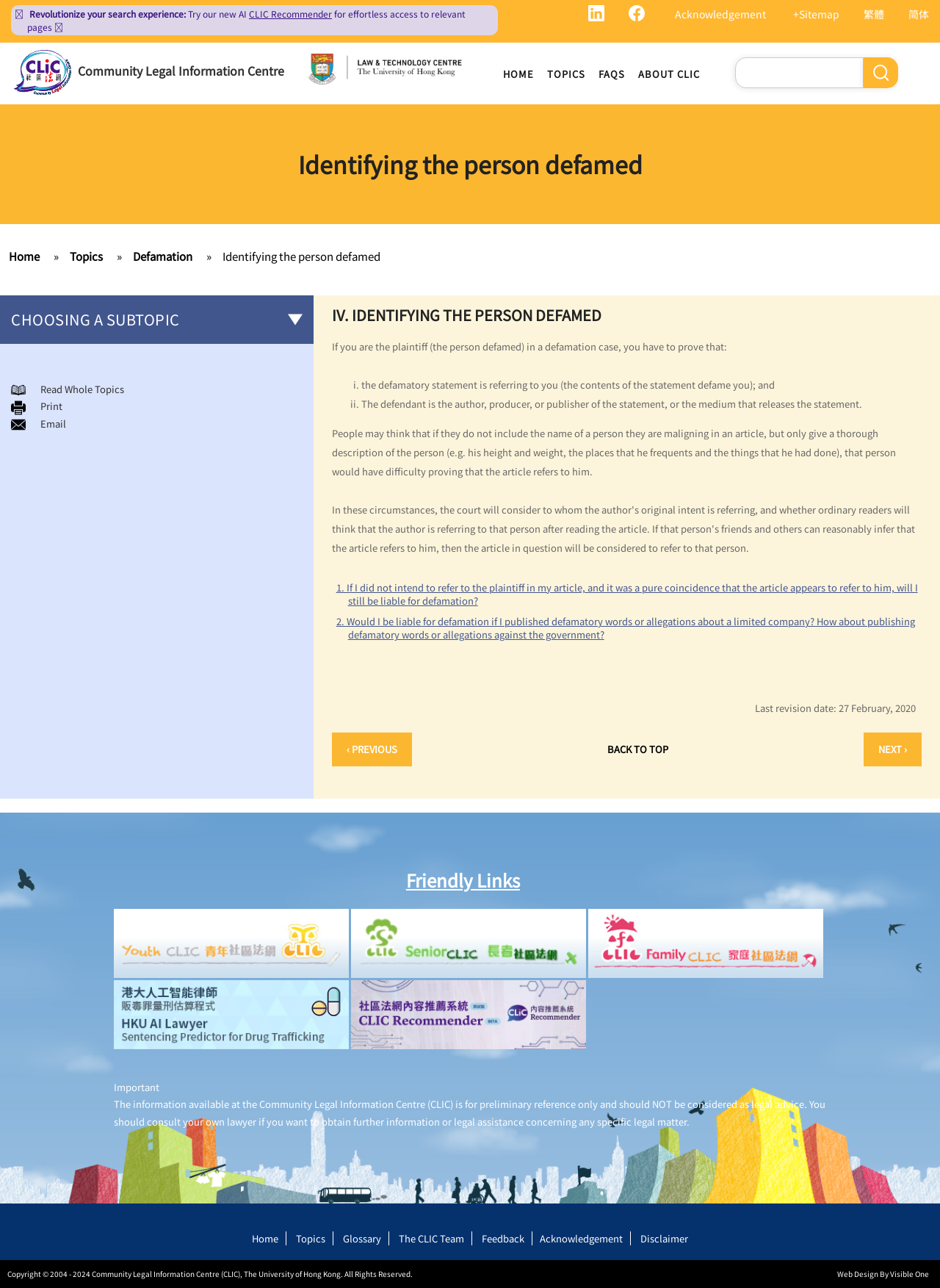Determine the bounding box coordinates for the area you should click to complete the following instruction: "View the About Us page".

None